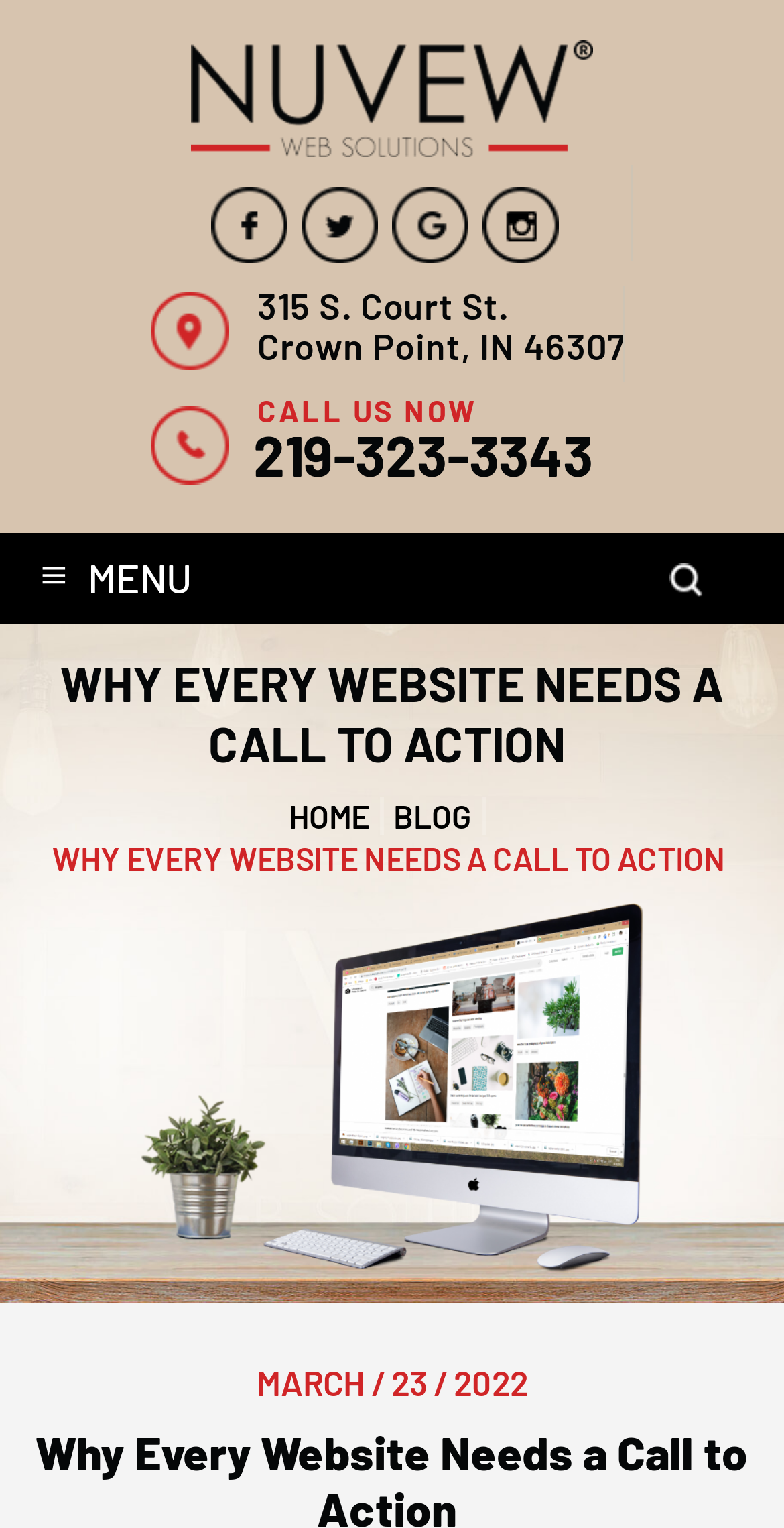Locate the UI element described as follows: "instagram". Return the bounding box coordinates as four float numbers between 0 and 1 in the order [left, top, right, bottom].

[0.615, 0.122, 0.713, 0.172]